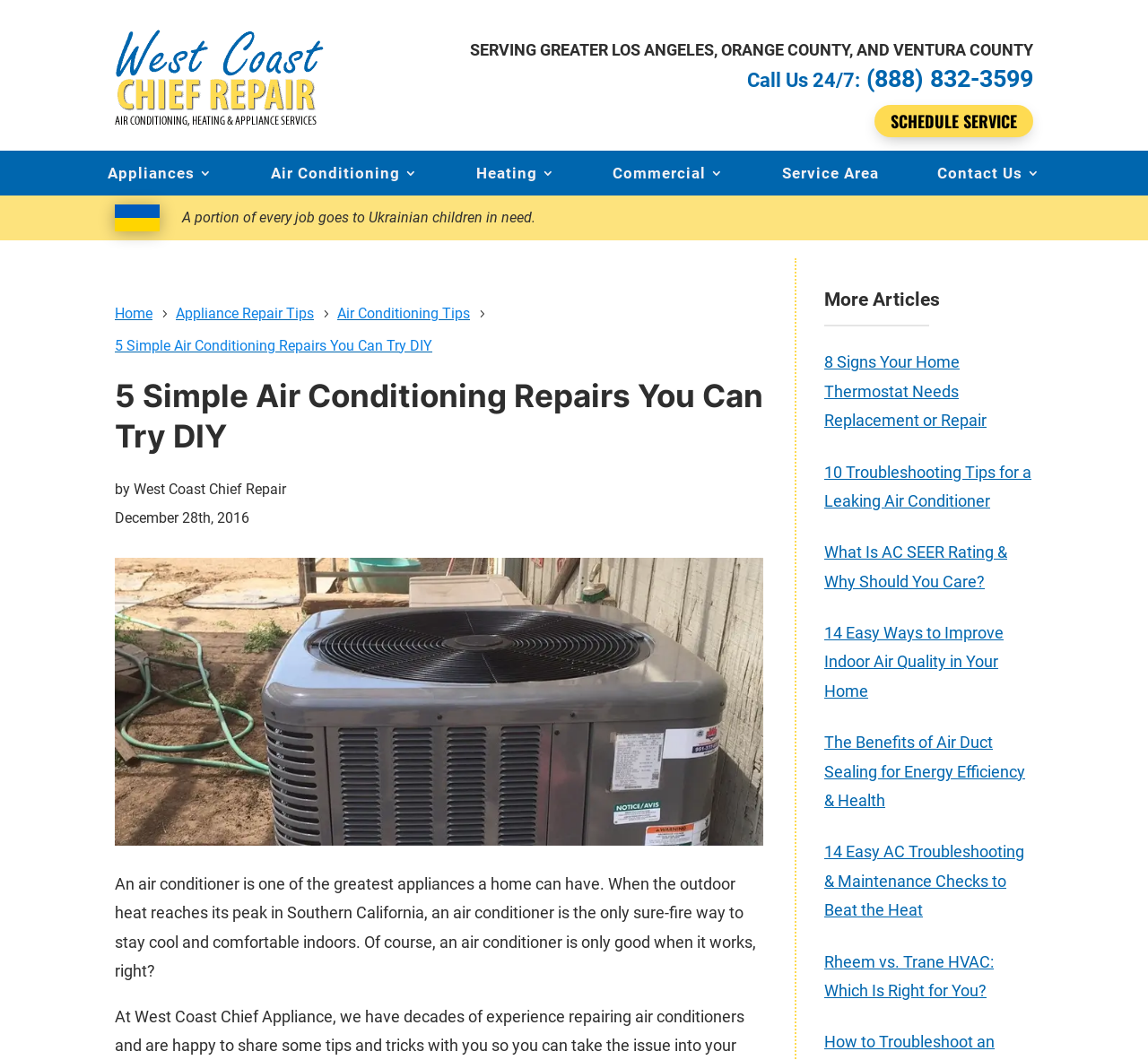Pinpoint the bounding box coordinates of the clickable element needed to complete the instruction: "Click the West Coast Chief logo". The coordinates should be provided as four float numbers between 0 and 1: [left, top, right, bottom].

[0.1, 0.105, 0.282, 0.122]